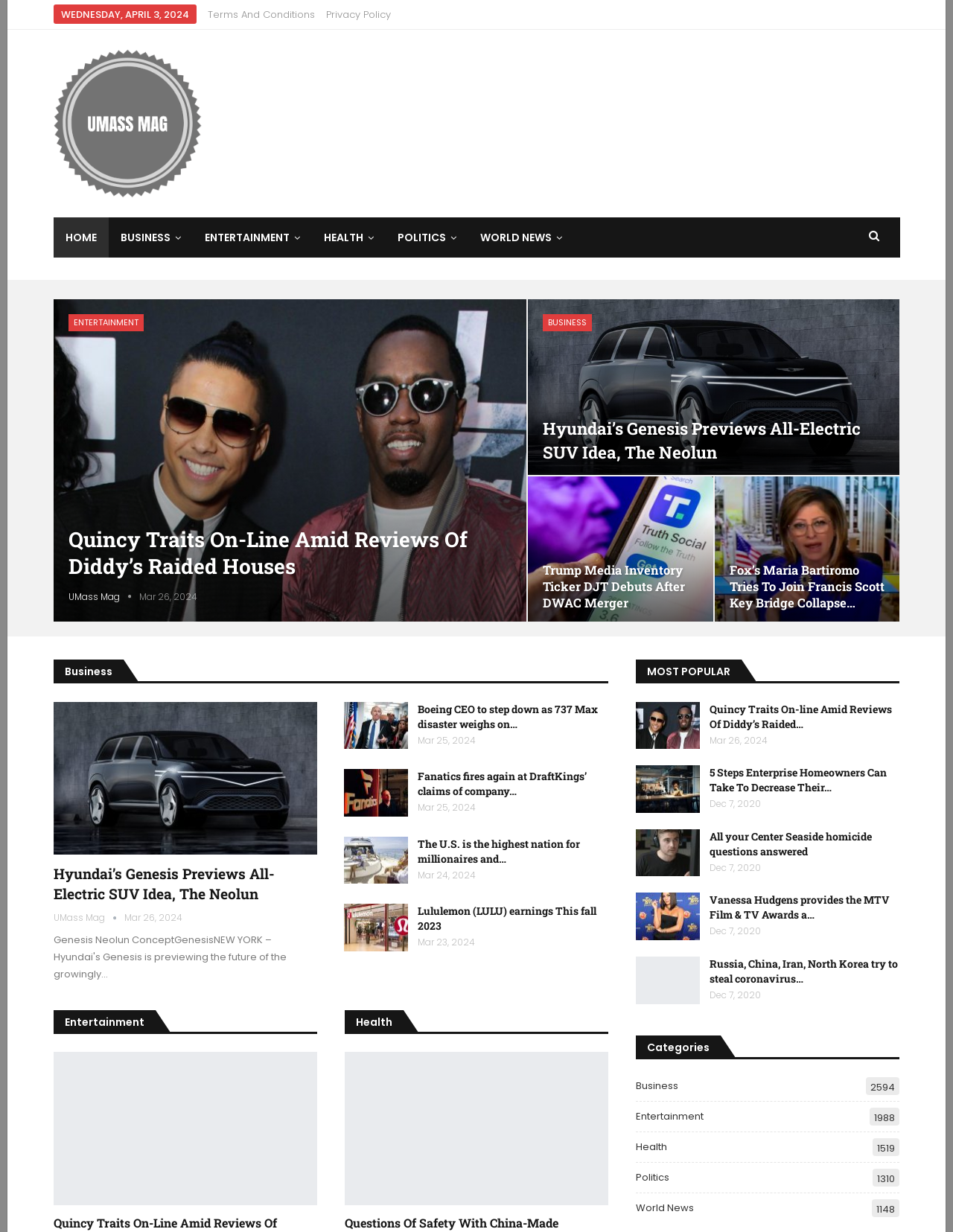Please identify the bounding box coordinates of the region to click in order to complete the given instruction: "Check the 'MOST POPULAR' section". The coordinates should be four float numbers between 0 and 1, i.e., [left, top, right, bottom].

[0.679, 0.539, 0.767, 0.551]